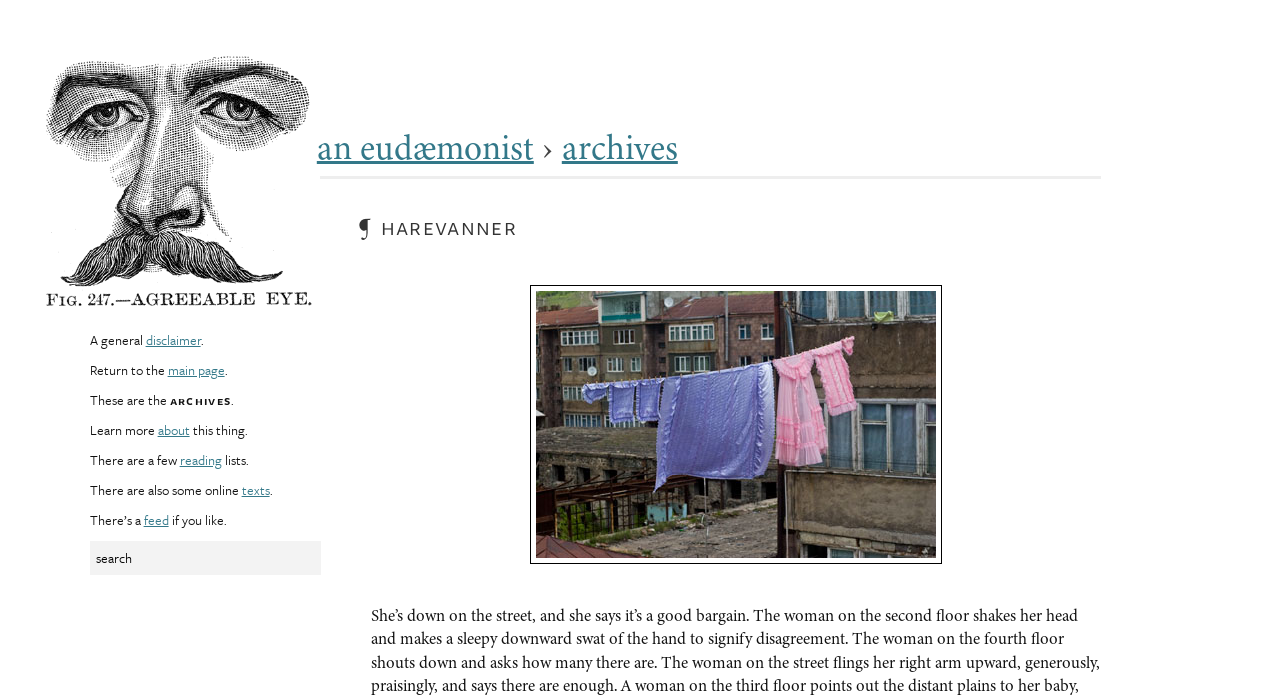Could you find the bounding box coordinates of the clickable area to complete this instruction: "search for something"?

[0.07, 0.775, 0.251, 0.823]